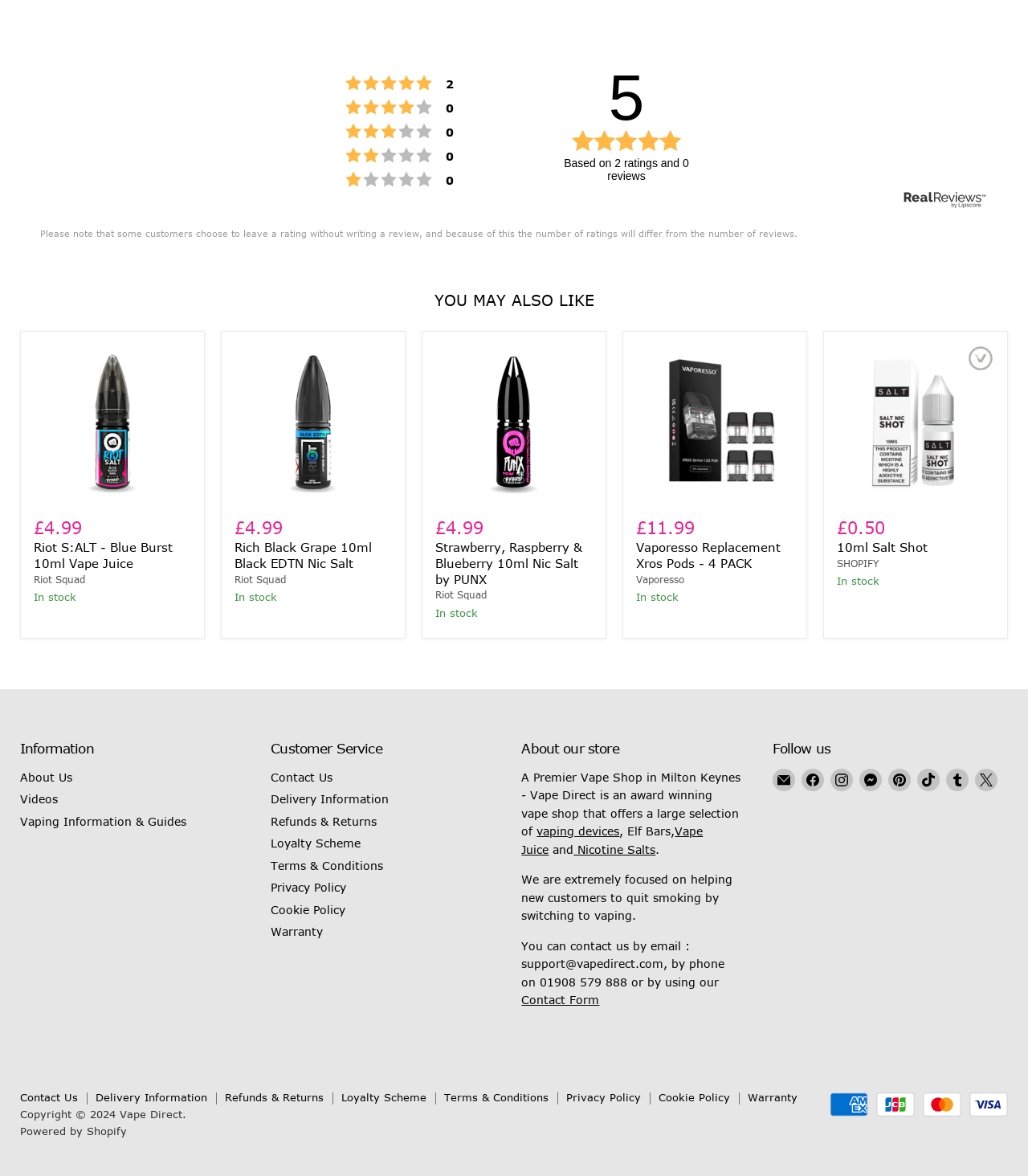Kindly determine the bounding box coordinates for the clickable area to achieve the given instruction: "Check the rating and reviews".

[0.549, 0.133, 0.67, 0.155]